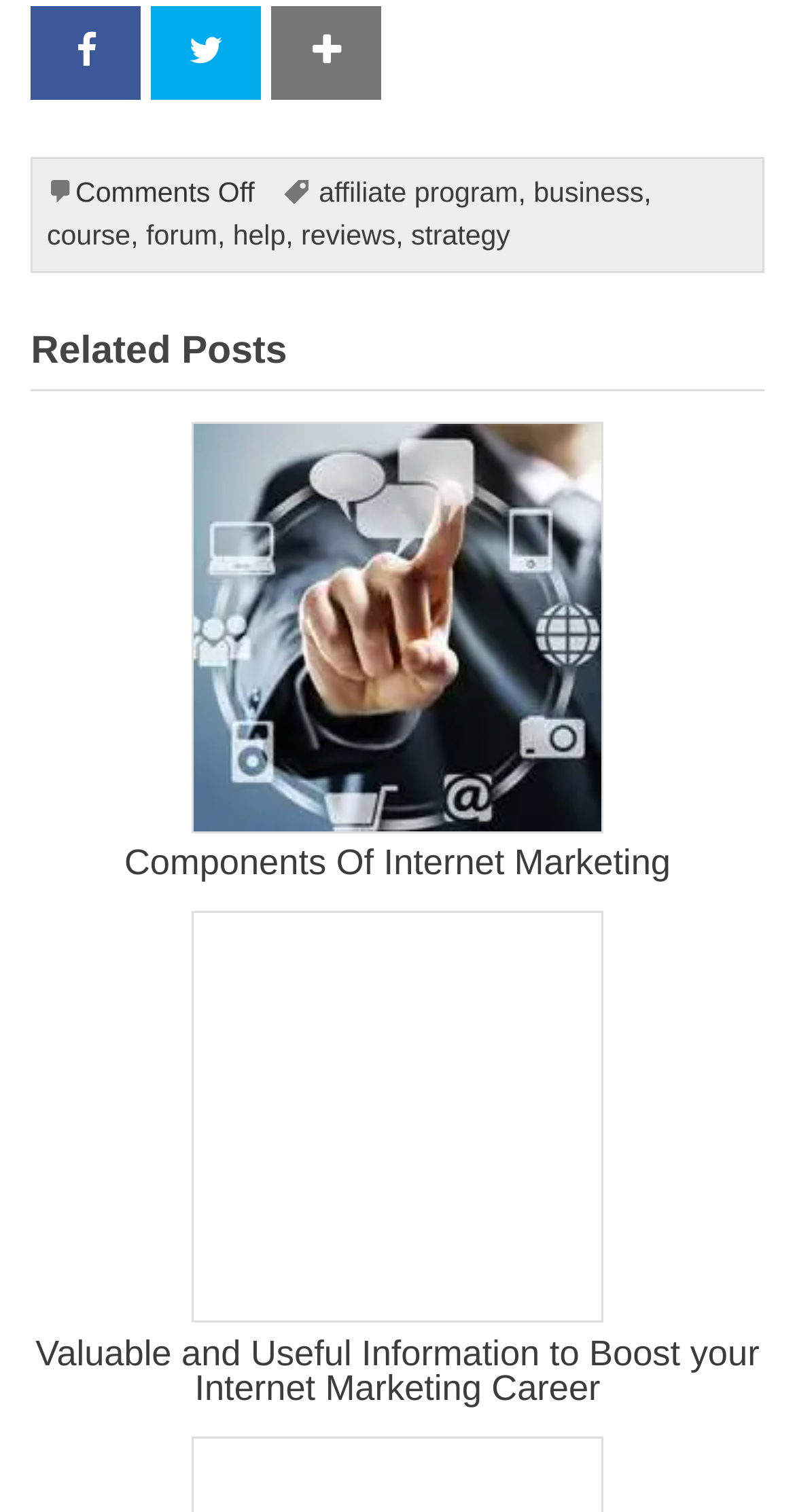Identify the bounding box coordinates of the clickable region necessary to fulfill the following instruction: "Learn about internet marketing strategy". The bounding box coordinates should be four float numbers between 0 and 1, i.e., [left, top, right, bottom].

[0.517, 0.145, 0.642, 0.165]